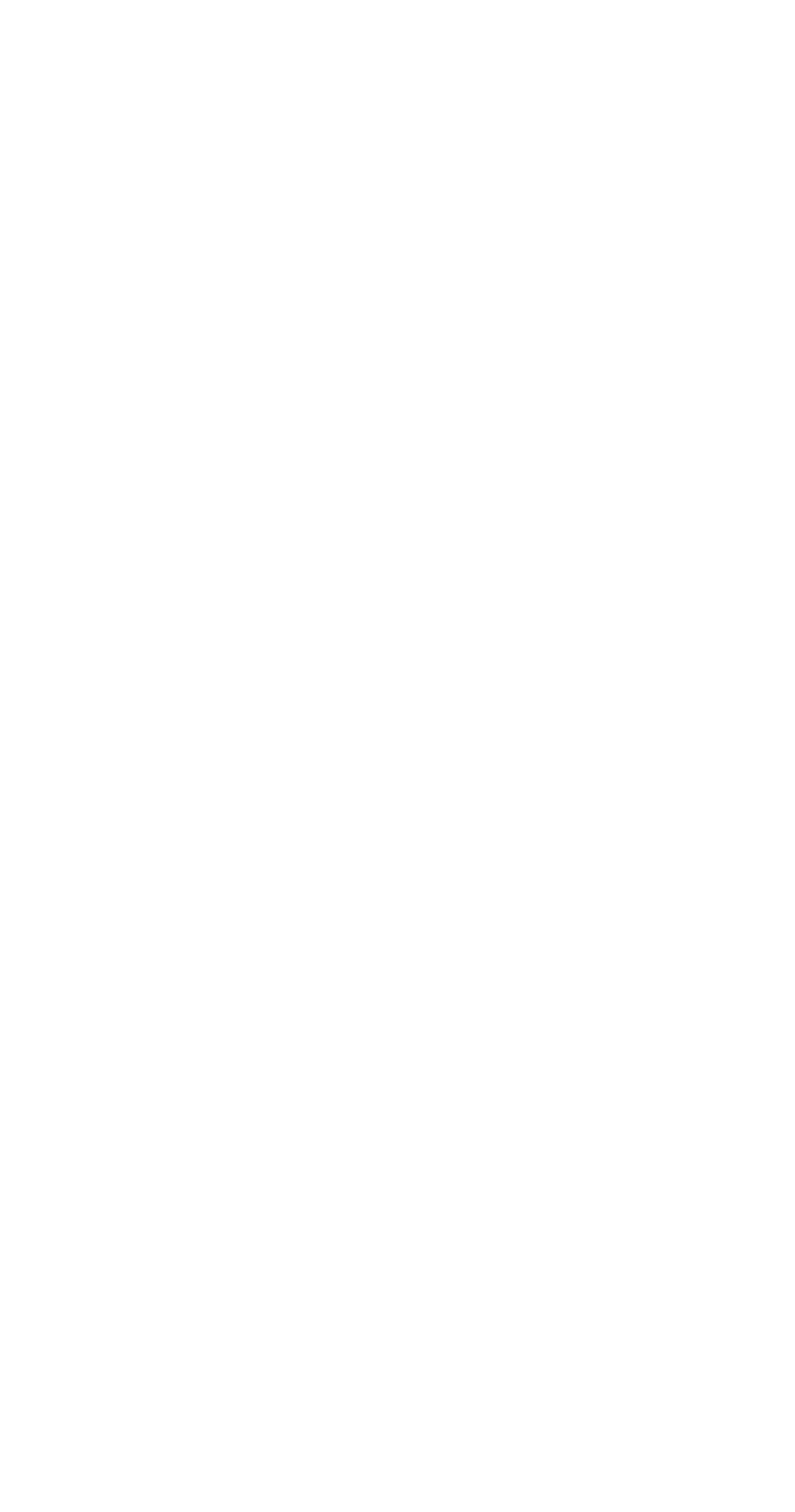What are the terms and conditions of using the website?
Could you answer the question in a detailed manner, providing as much information as possible?

The webpage provides a link to the 'Terms & Conditions' page, which suggests that users can access the terms and conditions of using the website by clicking on this link.